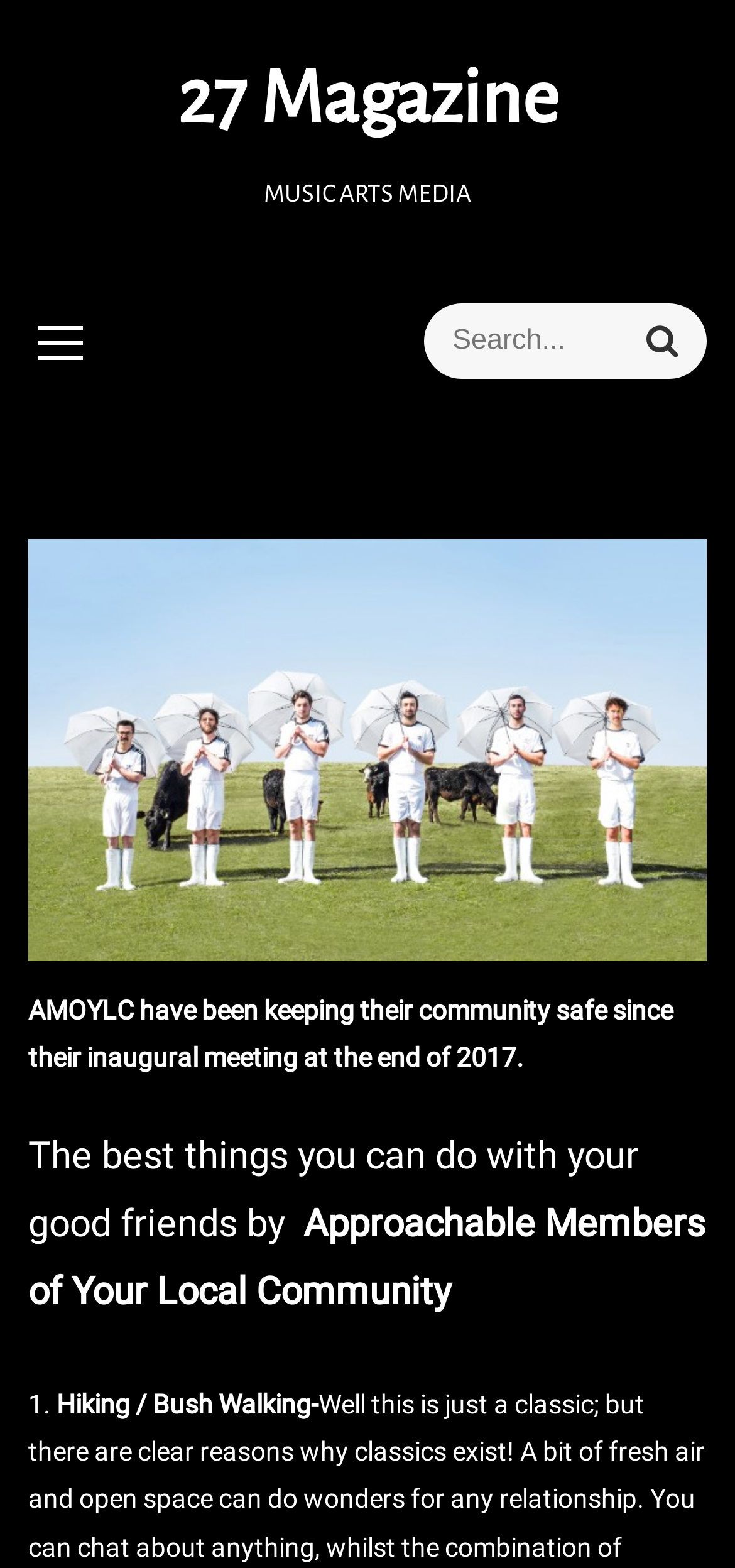Analyze the image and provide a detailed answer to the question: What is the first activity mentioned?

The first activity mentioned is 'Hiking / Bush Walking-', which is listed as '1.' below the community name.